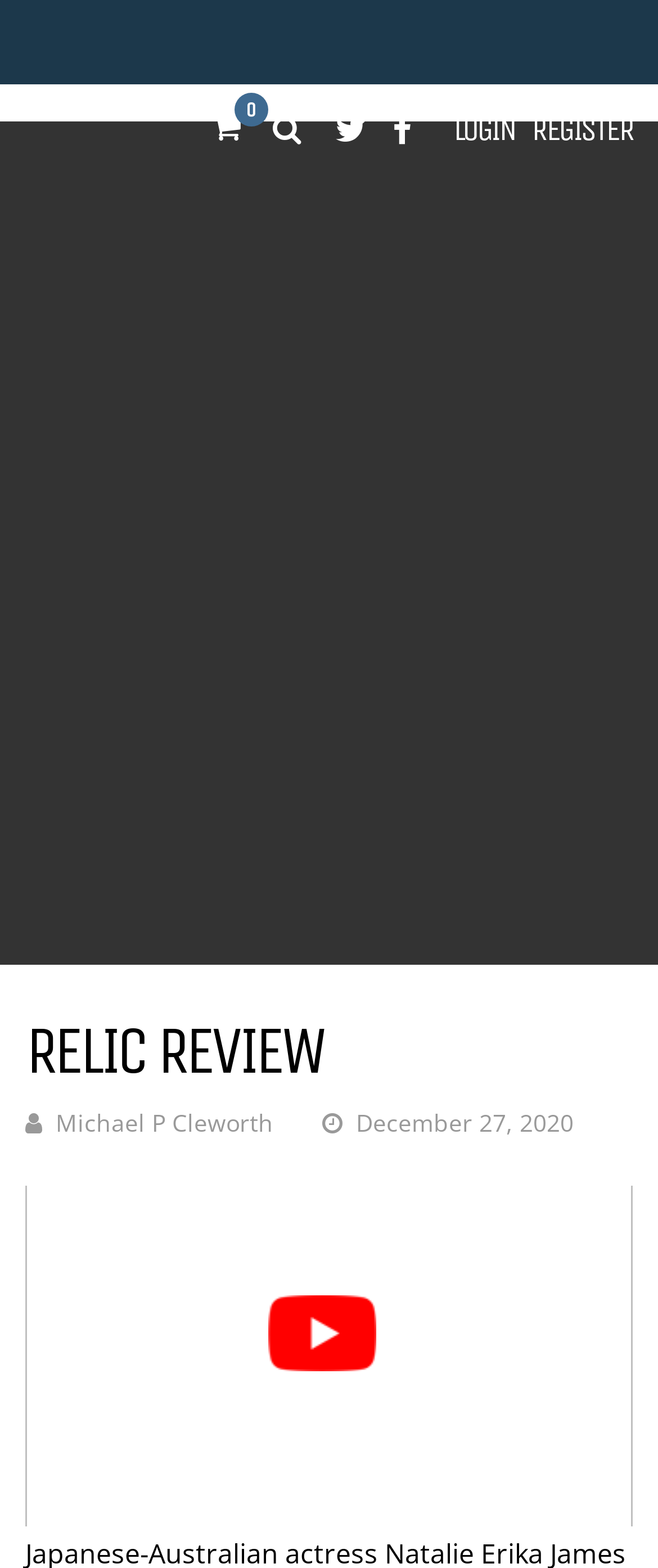When was the review published?
Answer briefly with a single word or phrase based on the image.

December 27, 2020